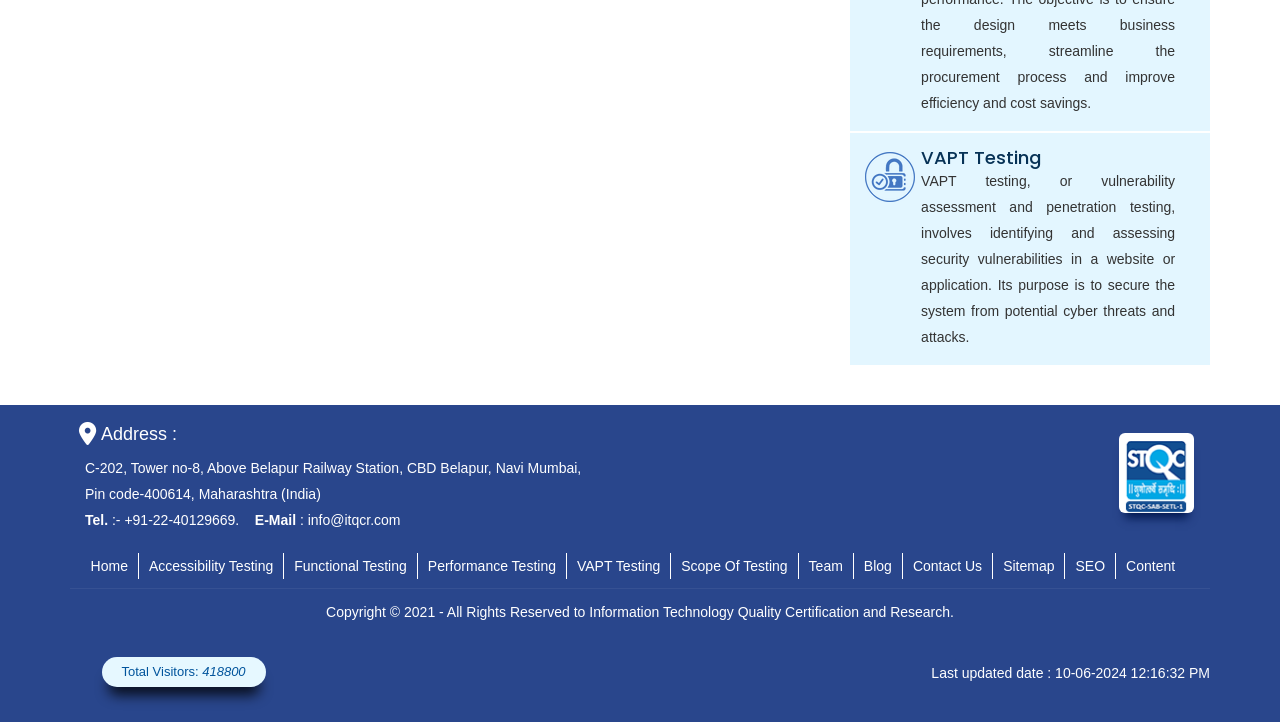Please analyze the image and provide a thorough answer to the question:
What is VAPT testing?

Based on the heading 'VAPT Testing' and the static text 'VAPT testing, or vulnerability assessment and penetration testing, involves identifying and assessing security vulnerabilities in a website or application.', it can be inferred that VAPT testing is a process of identifying and assessing security vulnerabilities in a website or application.